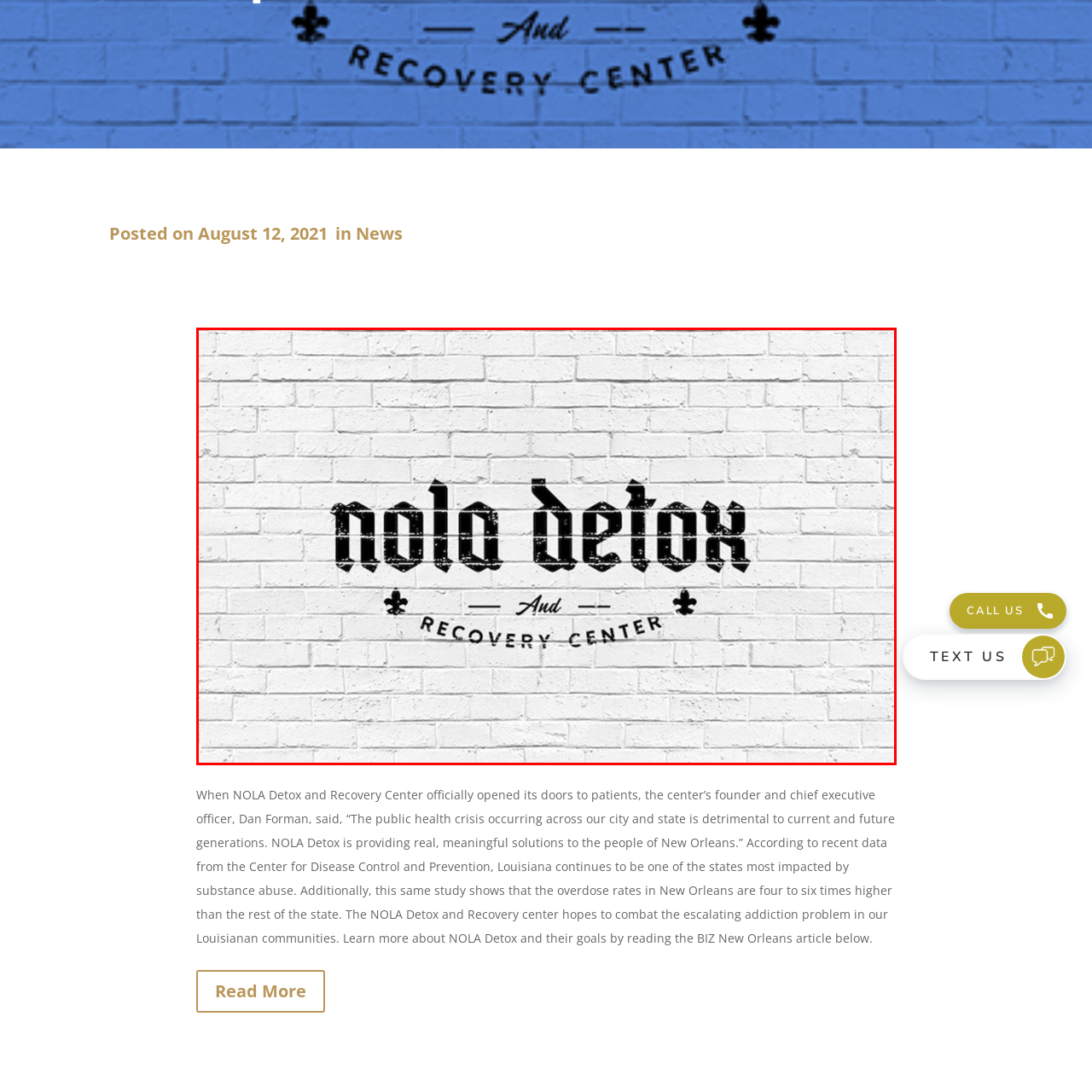Thoroughly describe the contents of the picture within the red frame.

The image showcases the logo of the NOLA Detox and Recovery Center against a clean, white brick wall background. The logo features the bold, stylized text "nola detox" prominently displayed at the center, conveying a sense of strength and purpose. Below this, a smaller yet equally striking script reads "And RECOVERY CENTER," flanked by decorative elements like a fleur-de-lis symbol, which adds a touch of local charm synonymous with New Orleans heritage. This branding reflects the center's mission to address substance abuse issues and provide meaningful support to the community.